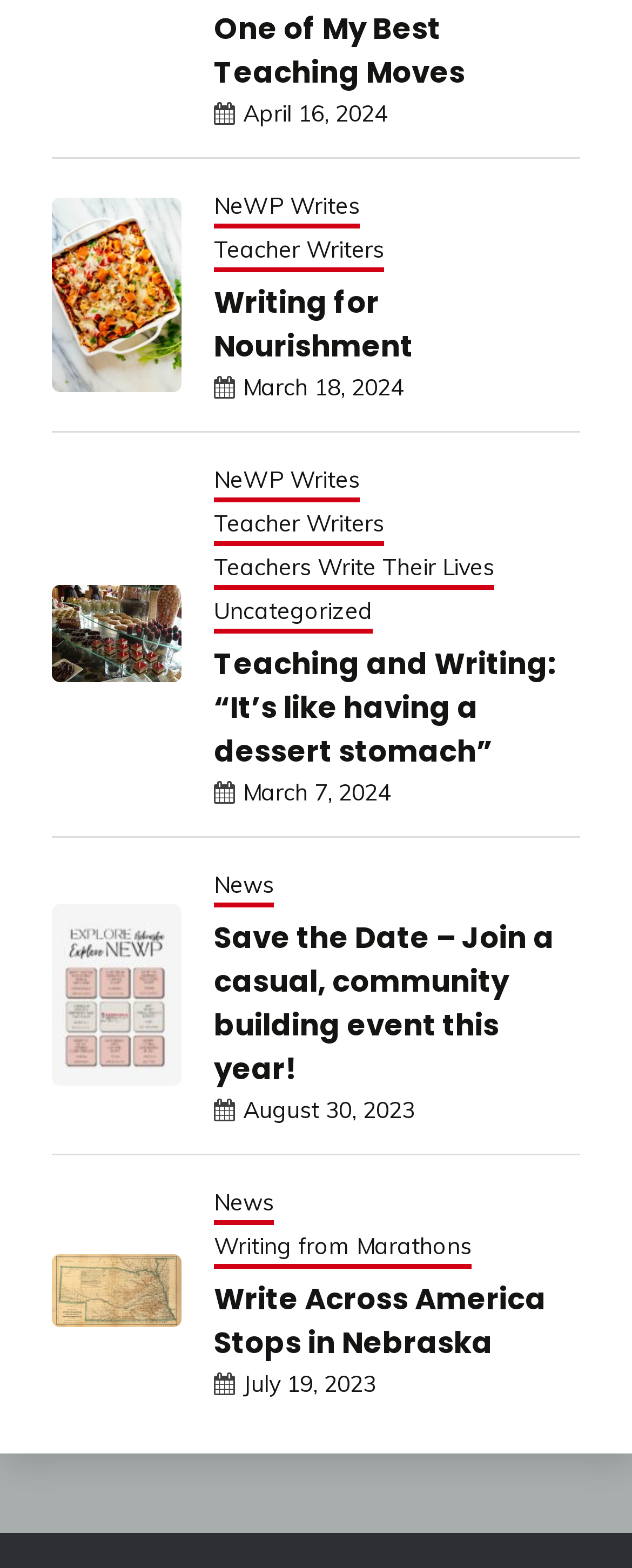Based on the element description Teachers Write Their Lives, identify the bounding box coordinates for the UI element. The coordinates should be in the format (top-left x, top-left y, bottom-right x, bottom-right y) and within the 0 to 1 range.

[0.338, 0.351, 0.782, 0.376]